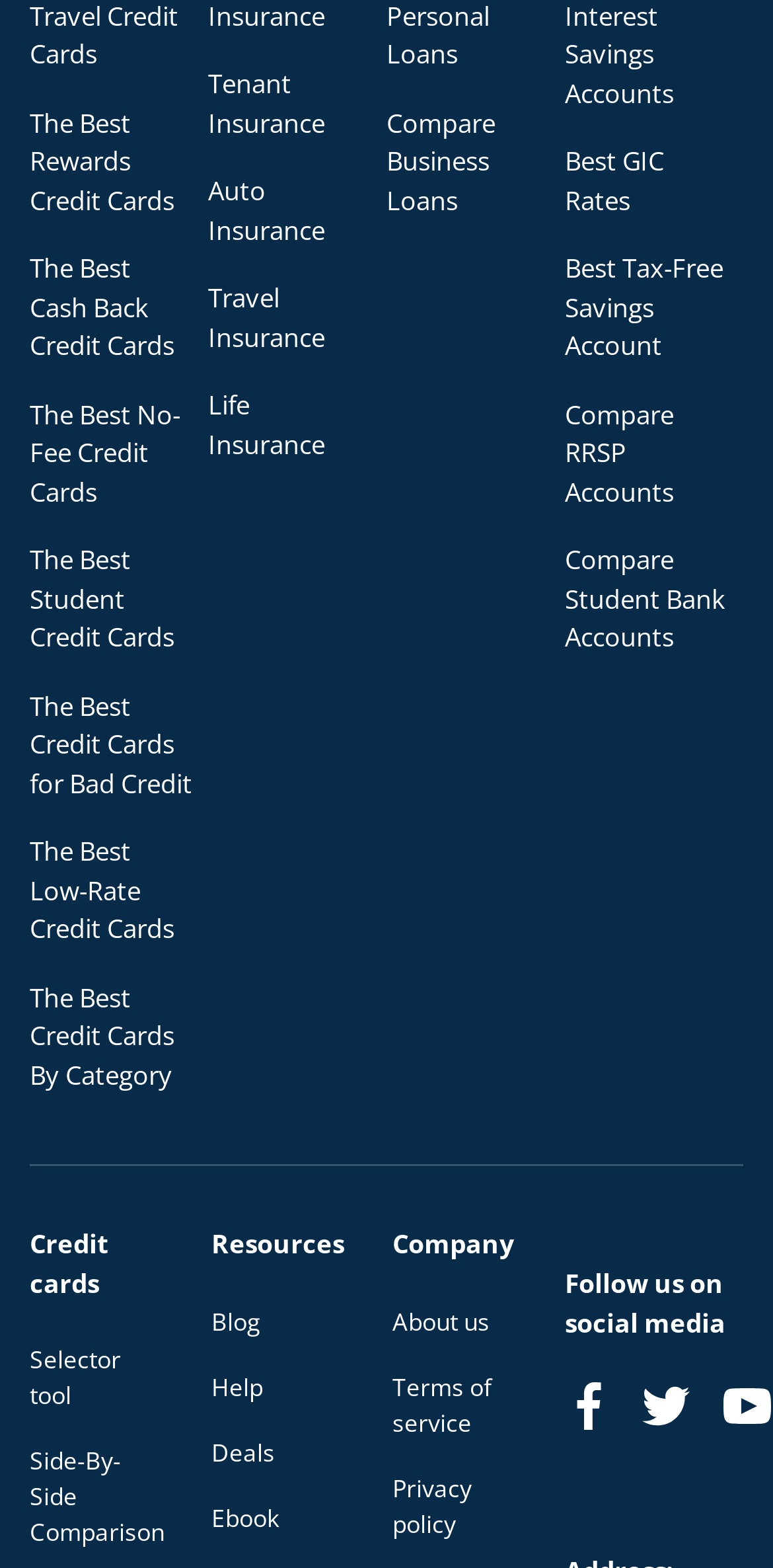Determine the bounding box coordinates of the region that needs to be clicked to achieve the task: "Click on The Best Rewards Credit Cards".

[0.038, 0.066, 0.251, 0.14]